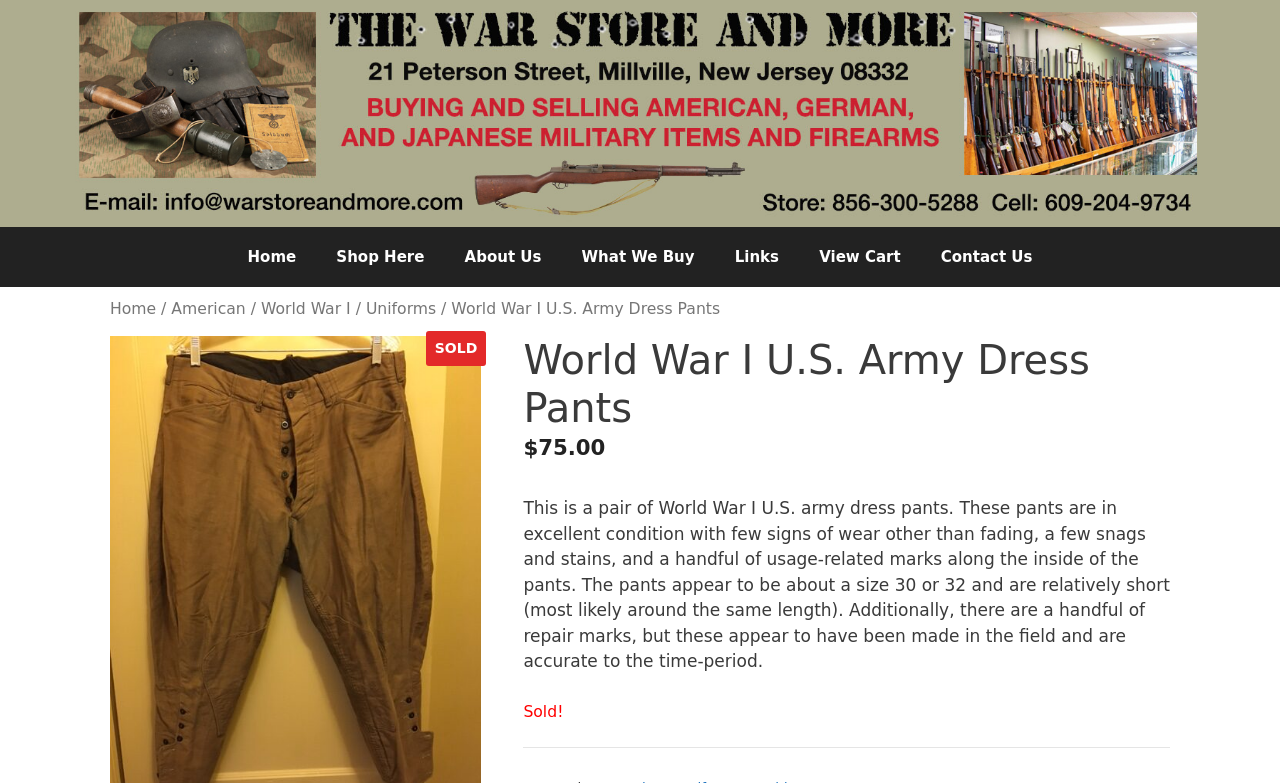Please find and provide the title of the webpage.

World War I U.S. Army Dress Pants